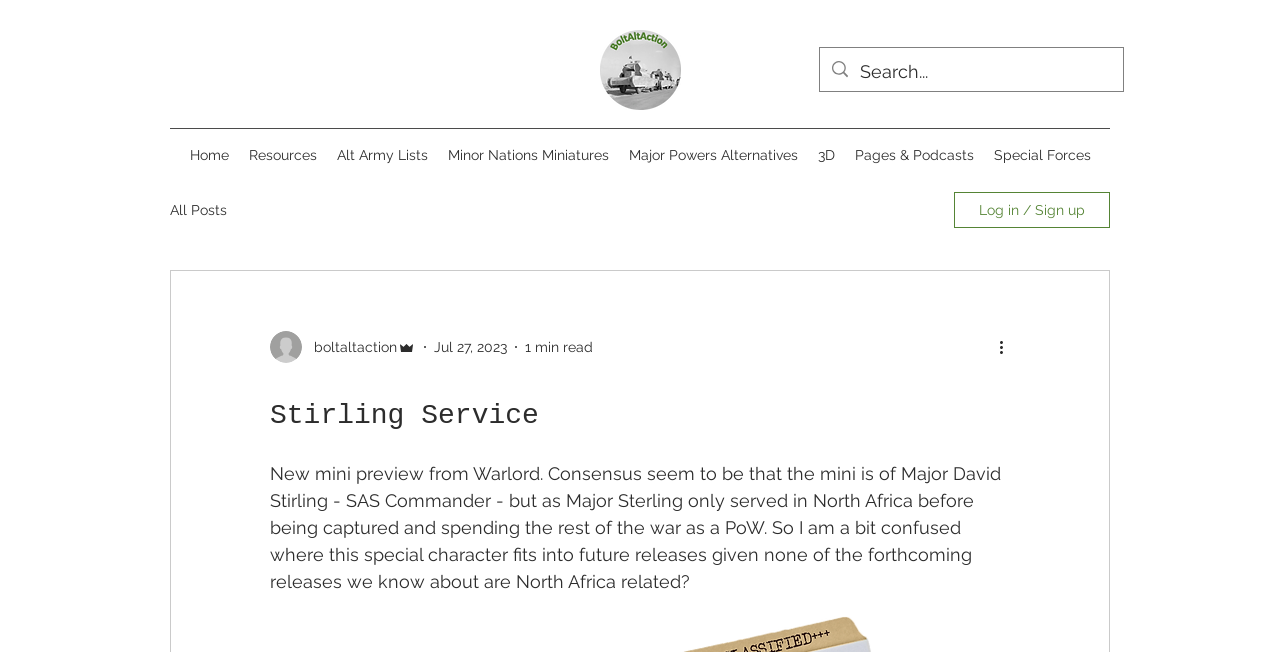Where did Major Sterling serve?
Look at the image and respond with a one-word or short phrase answer.

North Africa